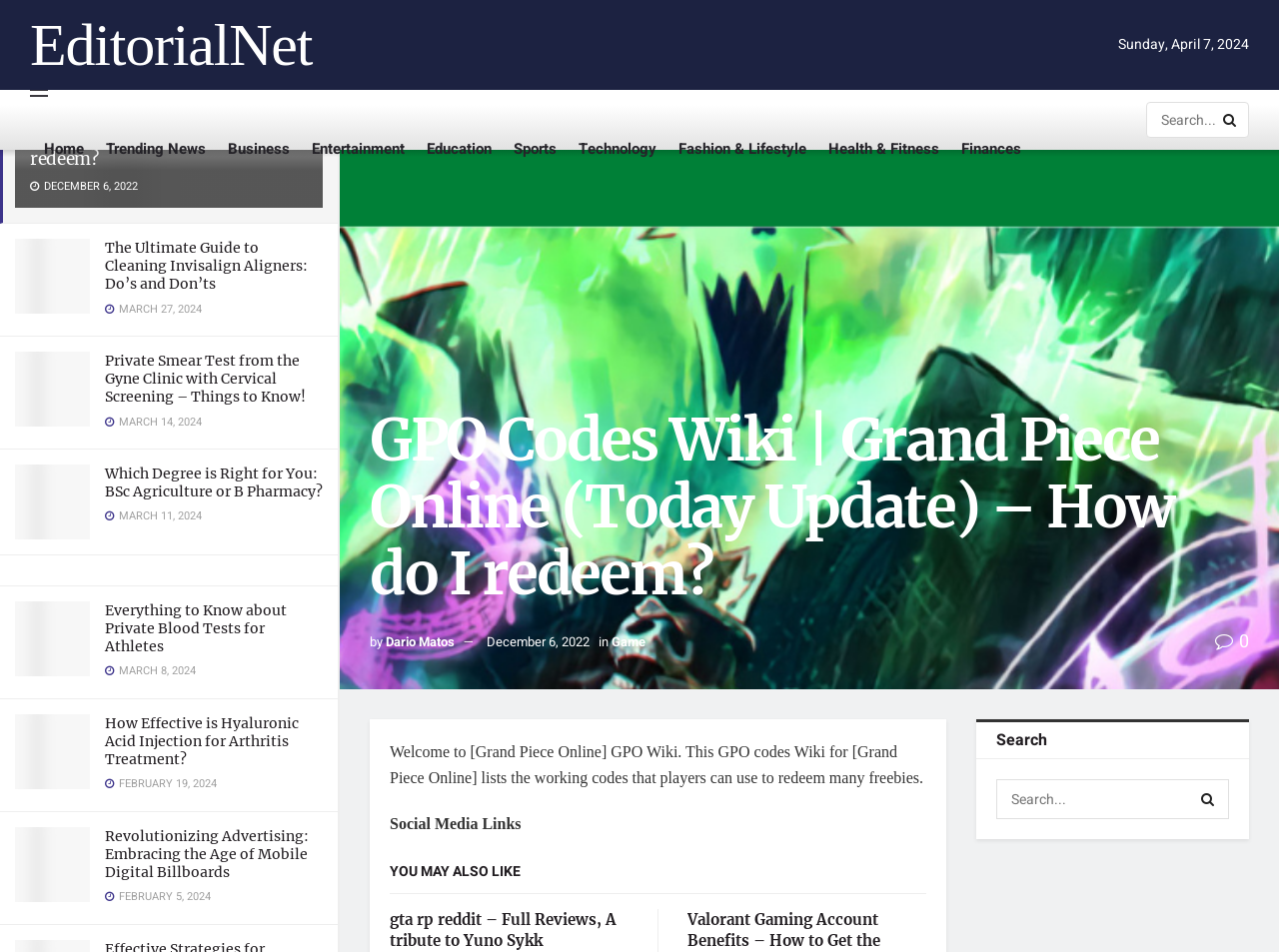Based on the visual content of the image, answer the question thoroughly: How many categories are available in the top navigation bar?

I found the number of categories by looking at the top navigation bar and counting the number of categories which are 'Home', 'Trending News', 'Business', 'Entertainment', 'Education', 'Sports', 'Technology', 'Fashion & Lifestyle', and 'Finances'.